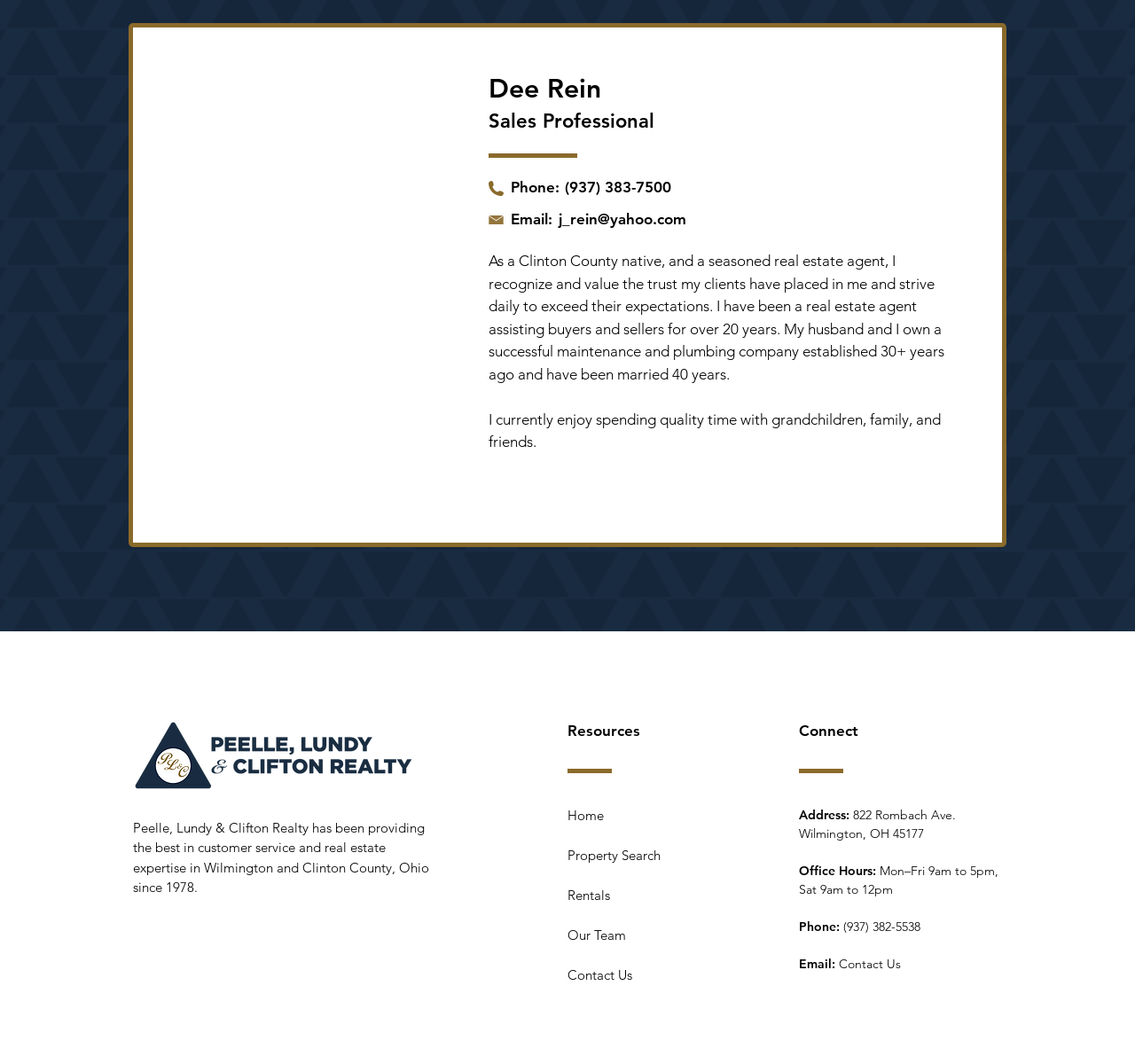Provide your answer to the question using just one word or phrase: What is the name of the real estate agent?

Dee Rein